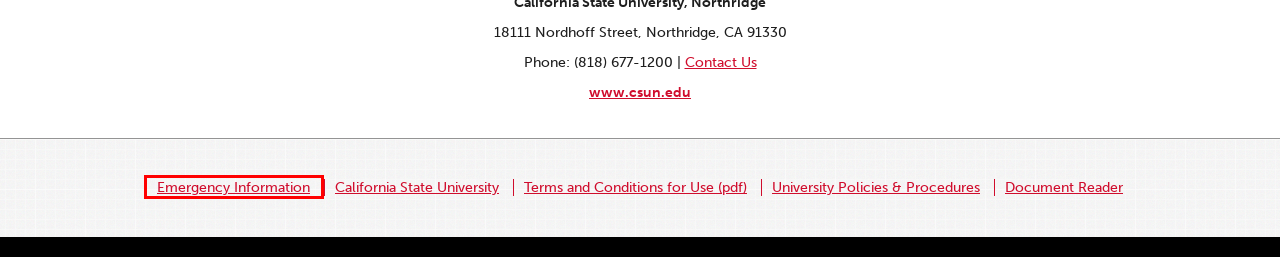You are provided with a screenshot of a webpage highlighting a UI element with a red bounding box. Choose the most suitable webpage description that matches the new page after clicking the element in the bounding box. Here are the candidates:
A. Universal Design Center | California State University, Northridge
B. Emergency Management | California State University, Northridge
C. CSUN University Catalog
D. CSUN Directory
E. Document Viewers | California State University, Northridge
F. CSUN Webmail | California State University, Northridge
G. University Policies & Procedures | California State University, Northridge
H. Contact | California State University, Northridge

B